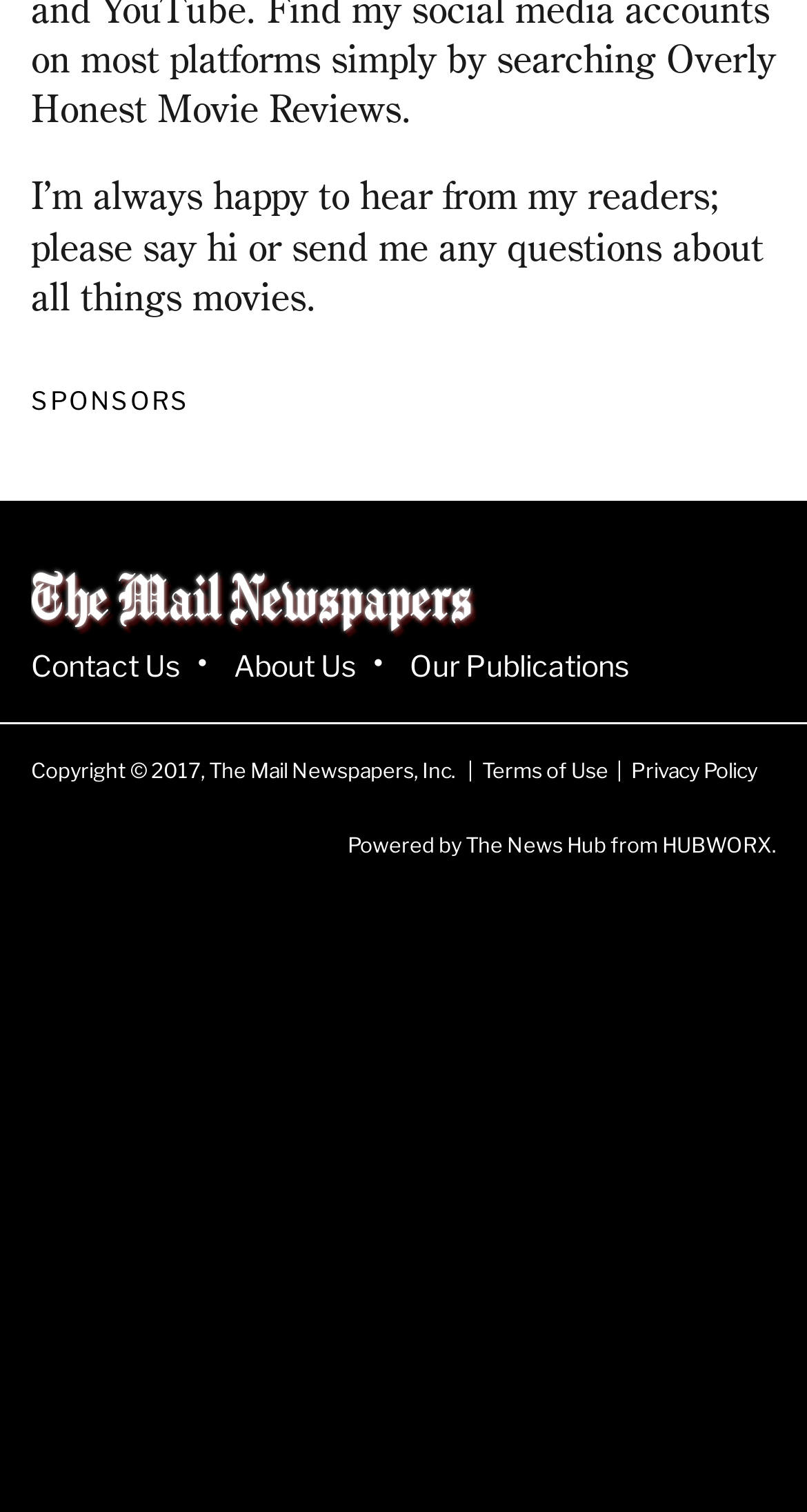Who is the copyright holder of the website?
Look at the screenshot and provide an in-depth answer.

The copyright holder of the website can be inferred as The Mail Newspapers, Inc. because of the copyright notice 'Copyright © 2017 The Mail Newspapers, Inc.' which explicitly states the copyright holder.